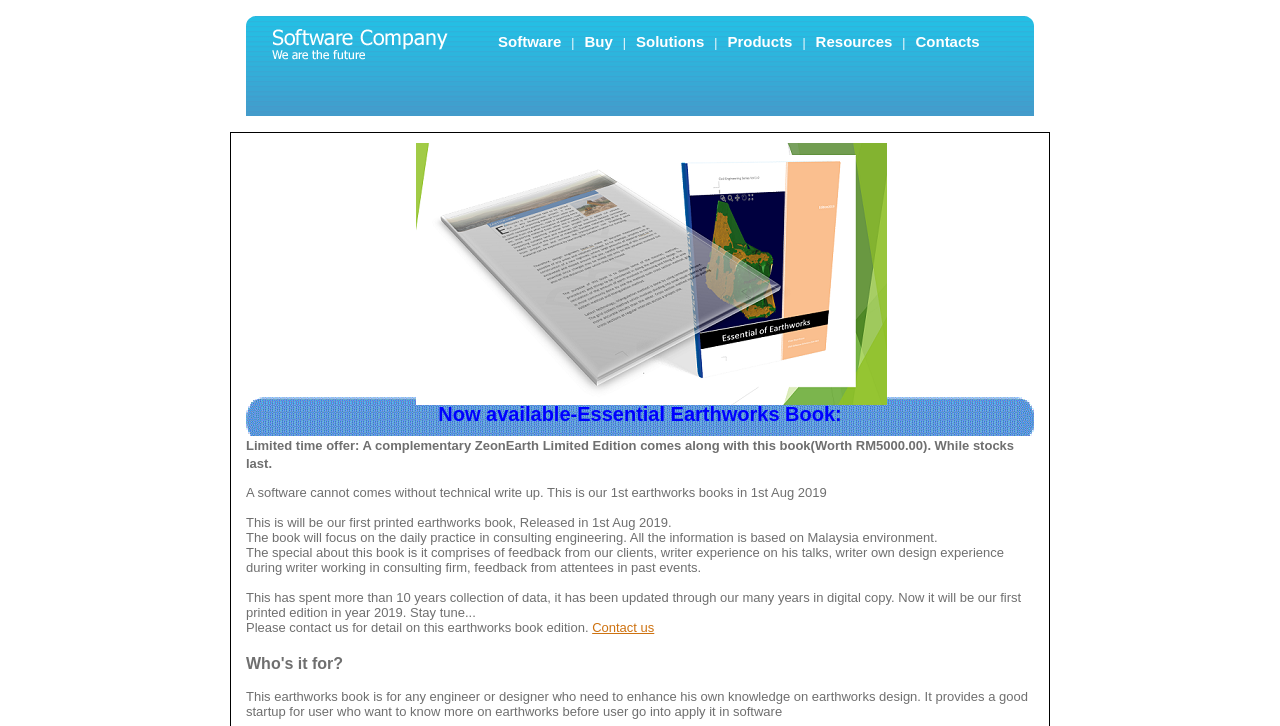What is the name of the software company?
Examine the screenshot and reply with a single word or phrase.

Zeon Earth